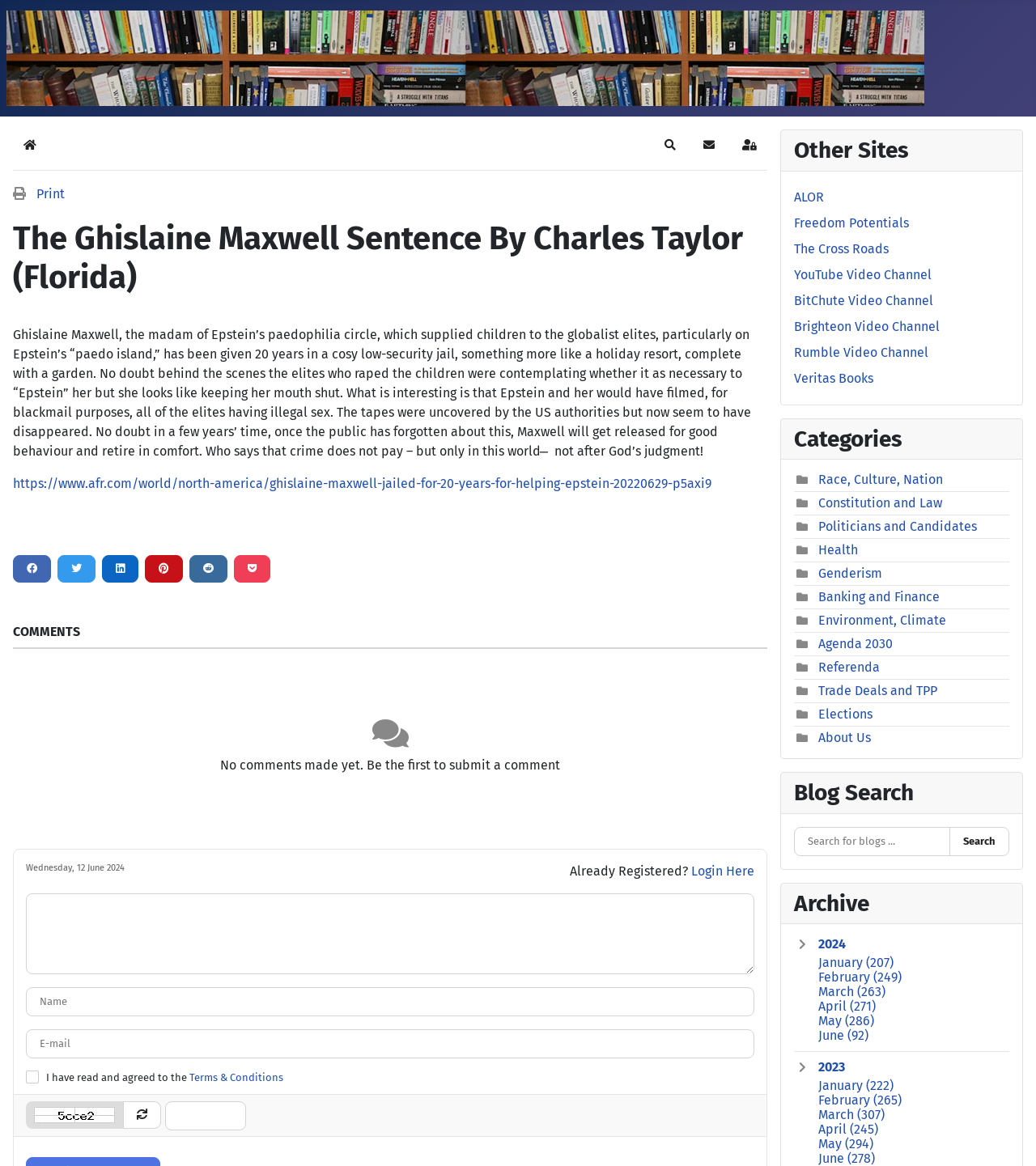Kindly determine the bounding box coordinates for the clickable area to achieve the given instruction: "Read the article about Ghislaine Maxwell".

[0.012, 0.188, 0.741, 0.255]